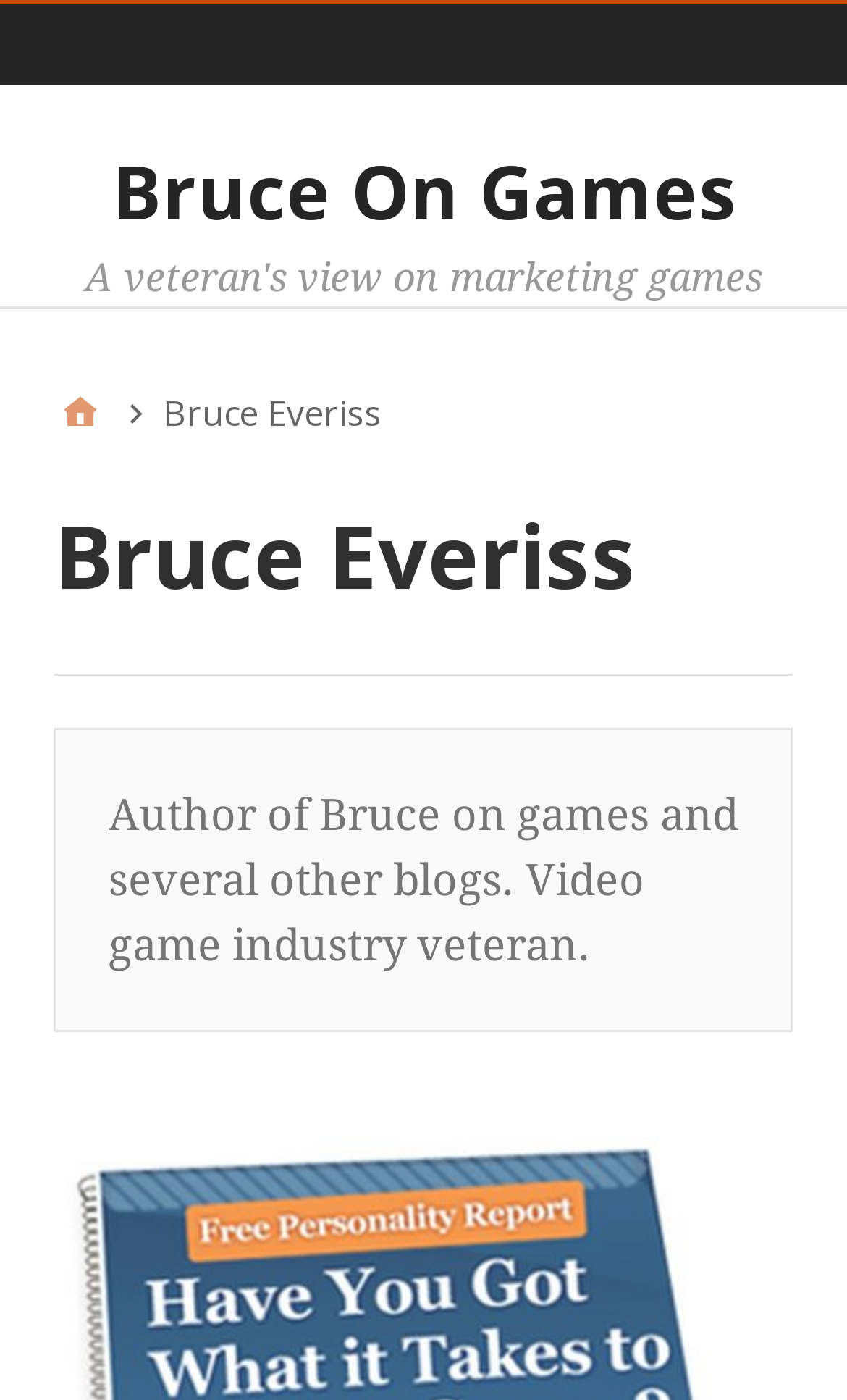What is the main topic of the blog?
Please answer the question with a single word or phrase, referencing the image.

Marketing games